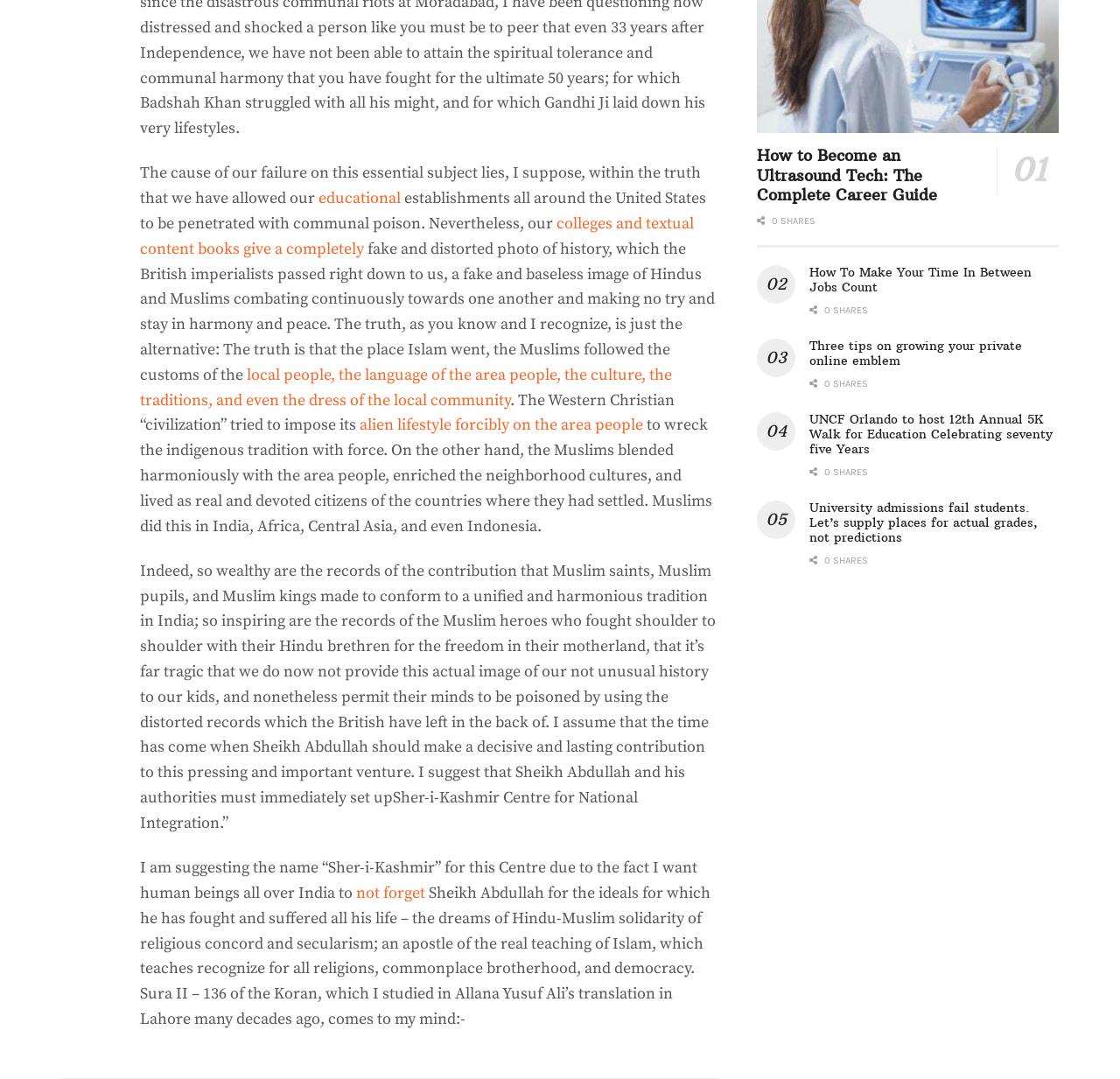Determine the bounding box coordinates for the UI element matching this description: "Tweet 0".

[0.723, 0.344, 0.767, 0.376]